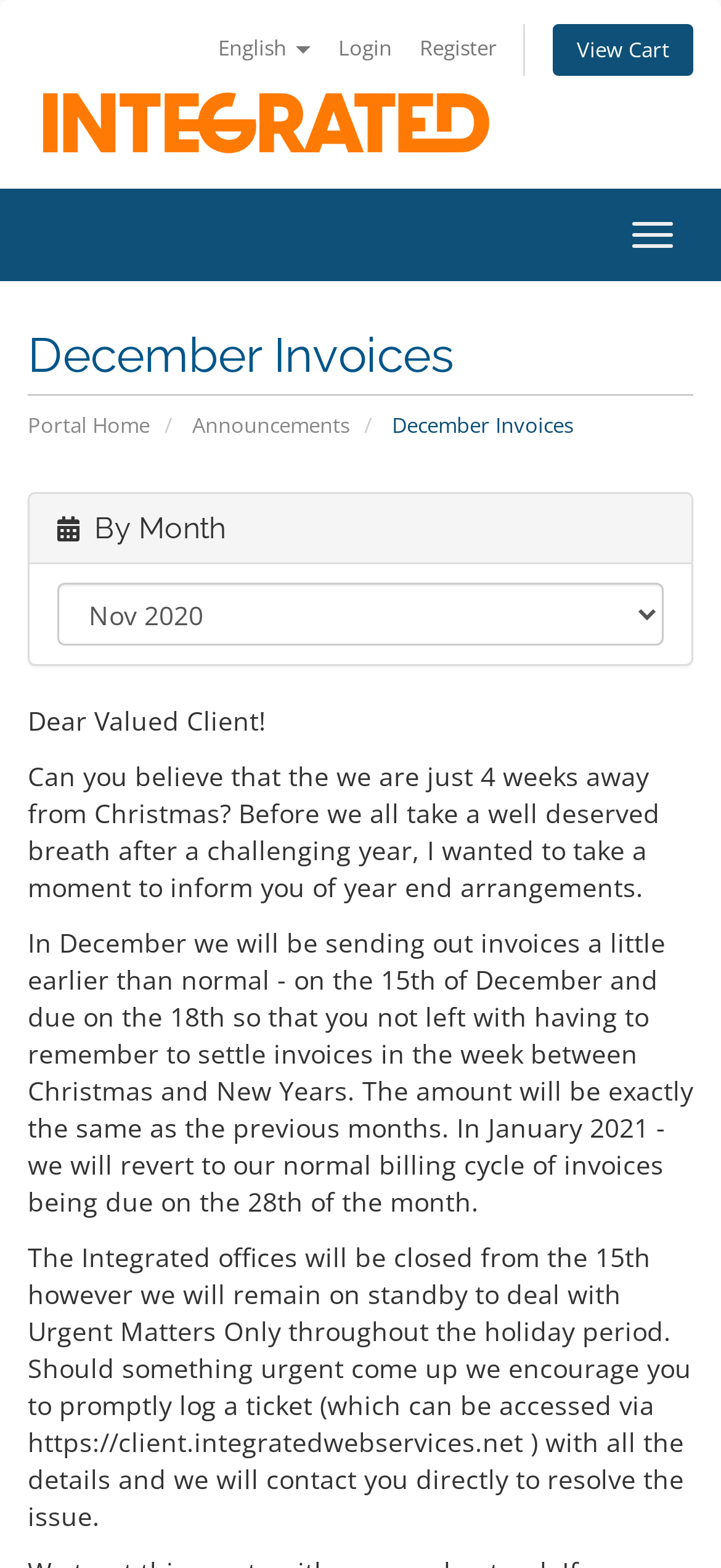What should clients do in case of urgent matters during the holiday period?
Refer to the image and offer an in-depth and detailed answer to the question.

The announcement states that the Integrated offices will be closed from the 15th, but clients can log a ticket via the provided website with all the details, and the team will contact them directly to resolve the issue.